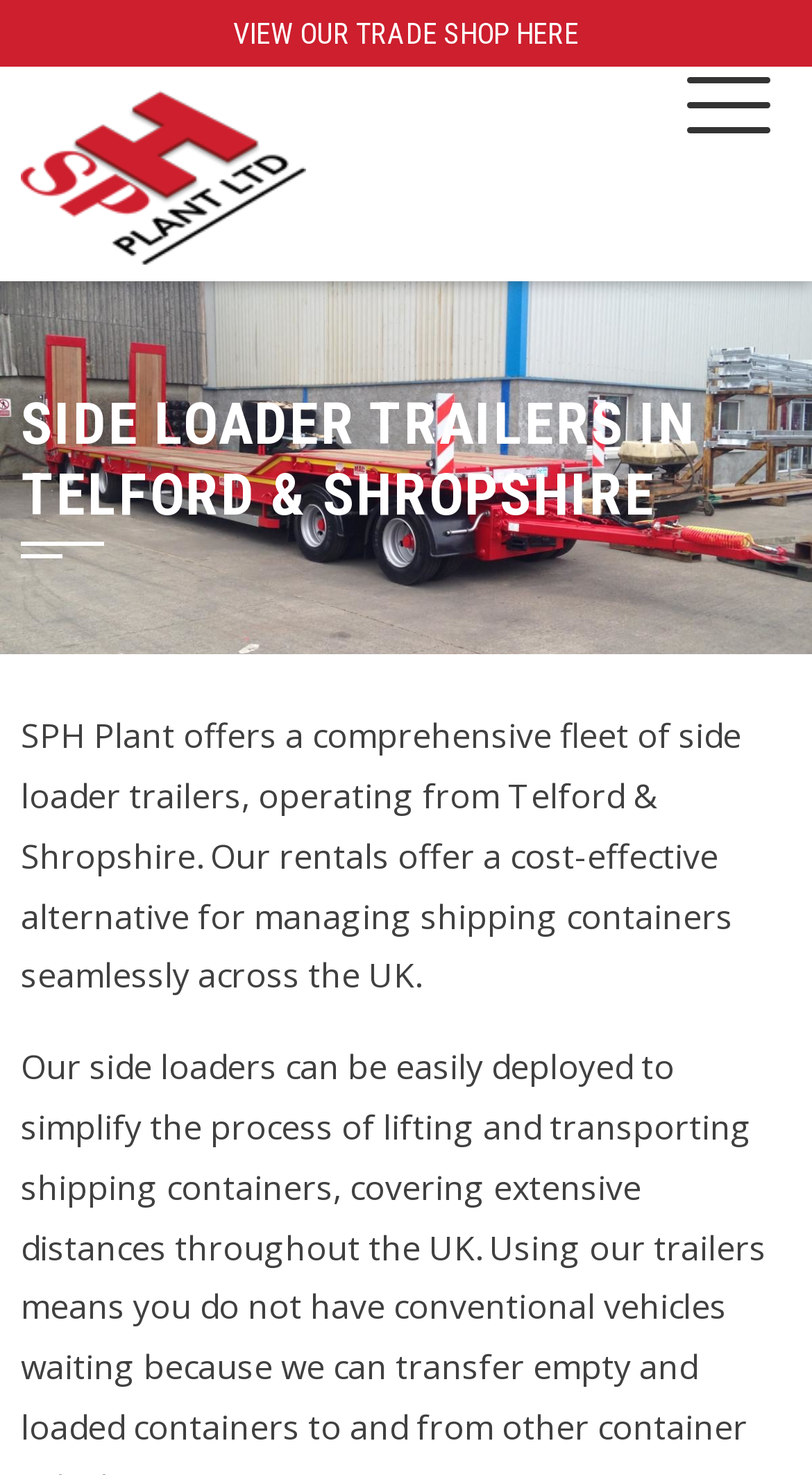Locate and extract the headline of this webpage.

SIDE LOADER TRAILERS IN TELFORD & SHROPSHIRE